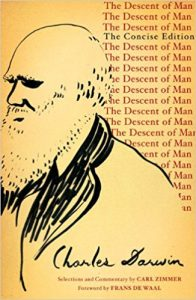Please examine the image and provide a detailed answer to the question: What is the central theme of the book?

The design emphasizes the book title prominently at the top in an artistic format, repeating the name 'The Descent of Man' multiple times, reinforcing its central theme, which is human evolution and its relevance to modern science.